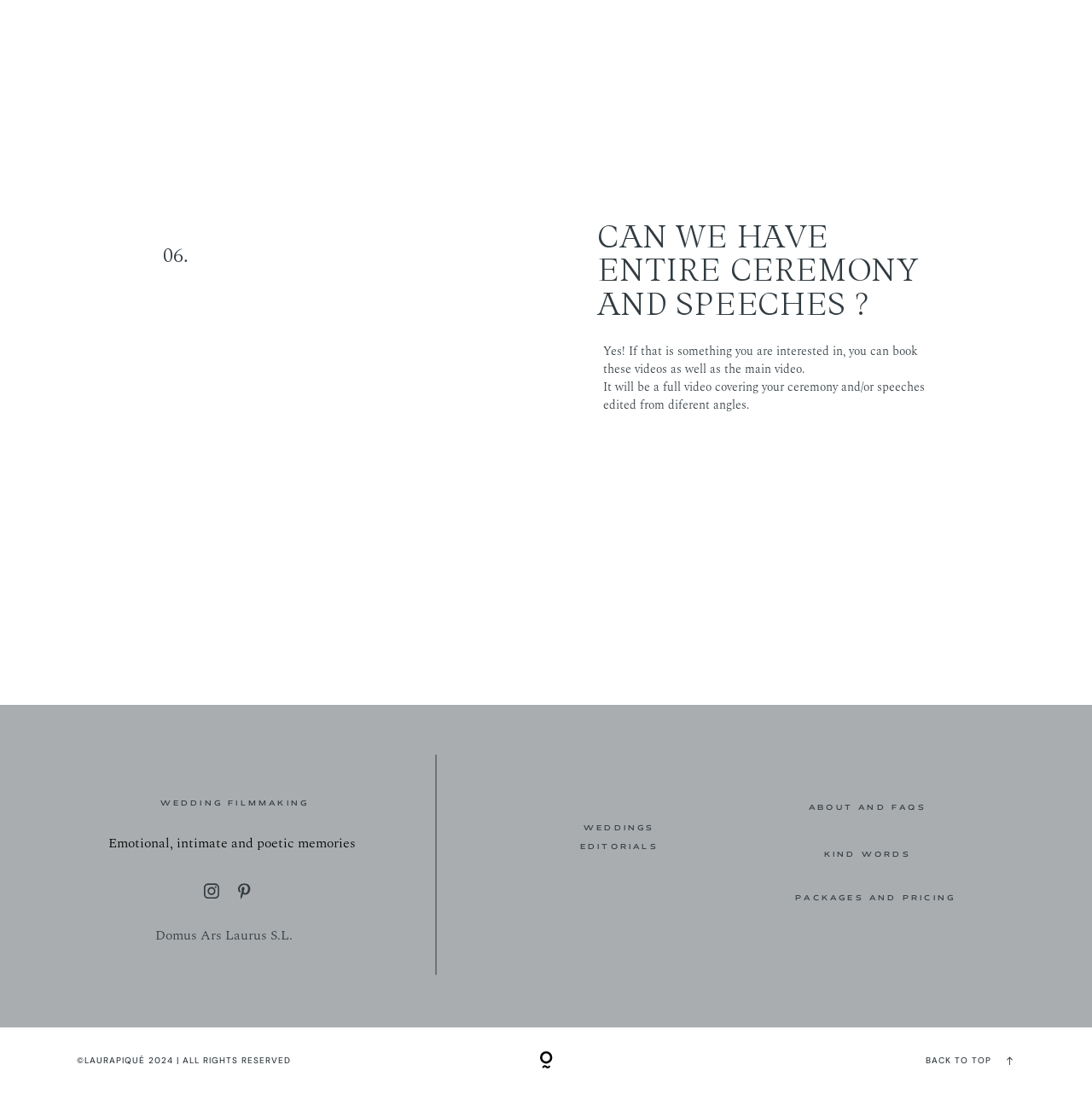Provide the bounding box coordinates for the UI element described in this sentence: "About AND FAQS". The coordinates should be four float values between 0 and 1, i.e., [left, top, right, bottom].

[0.741, 0.735, 0.848, 0.742]